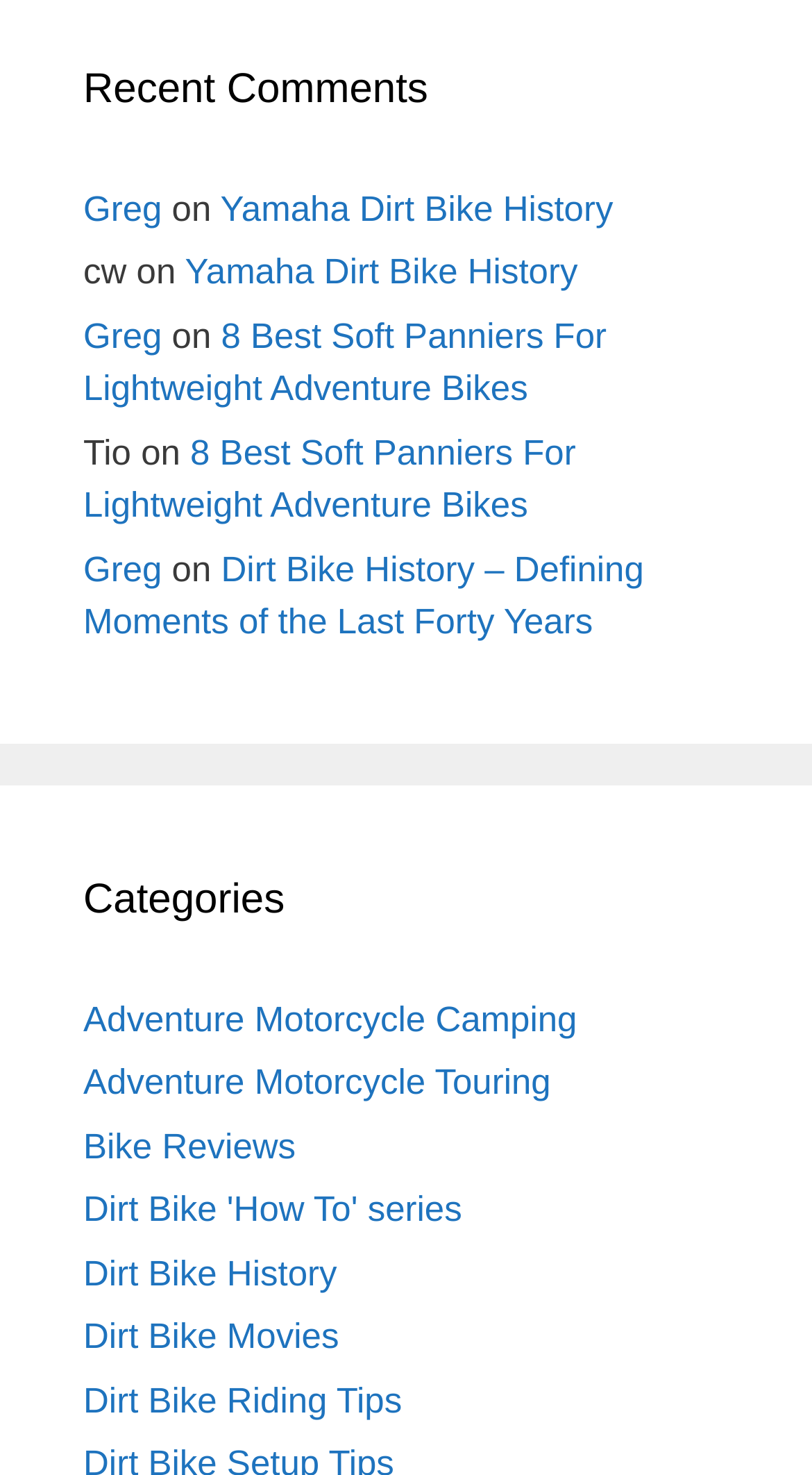Identify the bounding box coordinates for the element you need to click to achieve the following task: "view recent comments". The coordinates must be four float values ranging from 0 to 1, formatted as [left, top, right, bottom].

[0.103, 0.039, 0.897, 0.081]